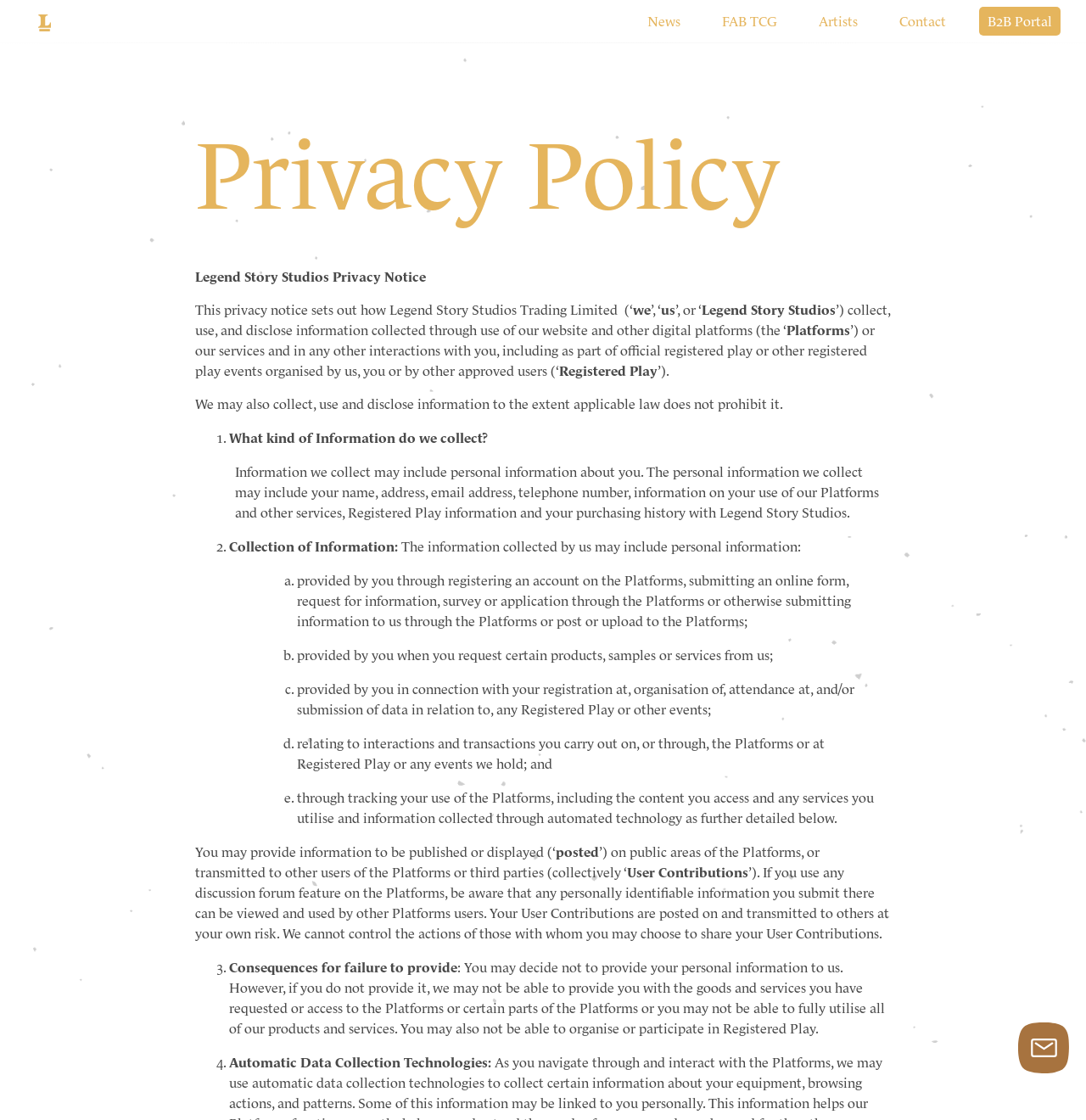Please give a short response to the question using one word or a phrase:
What is the purpose of the User Contributions?

Posting on public areas